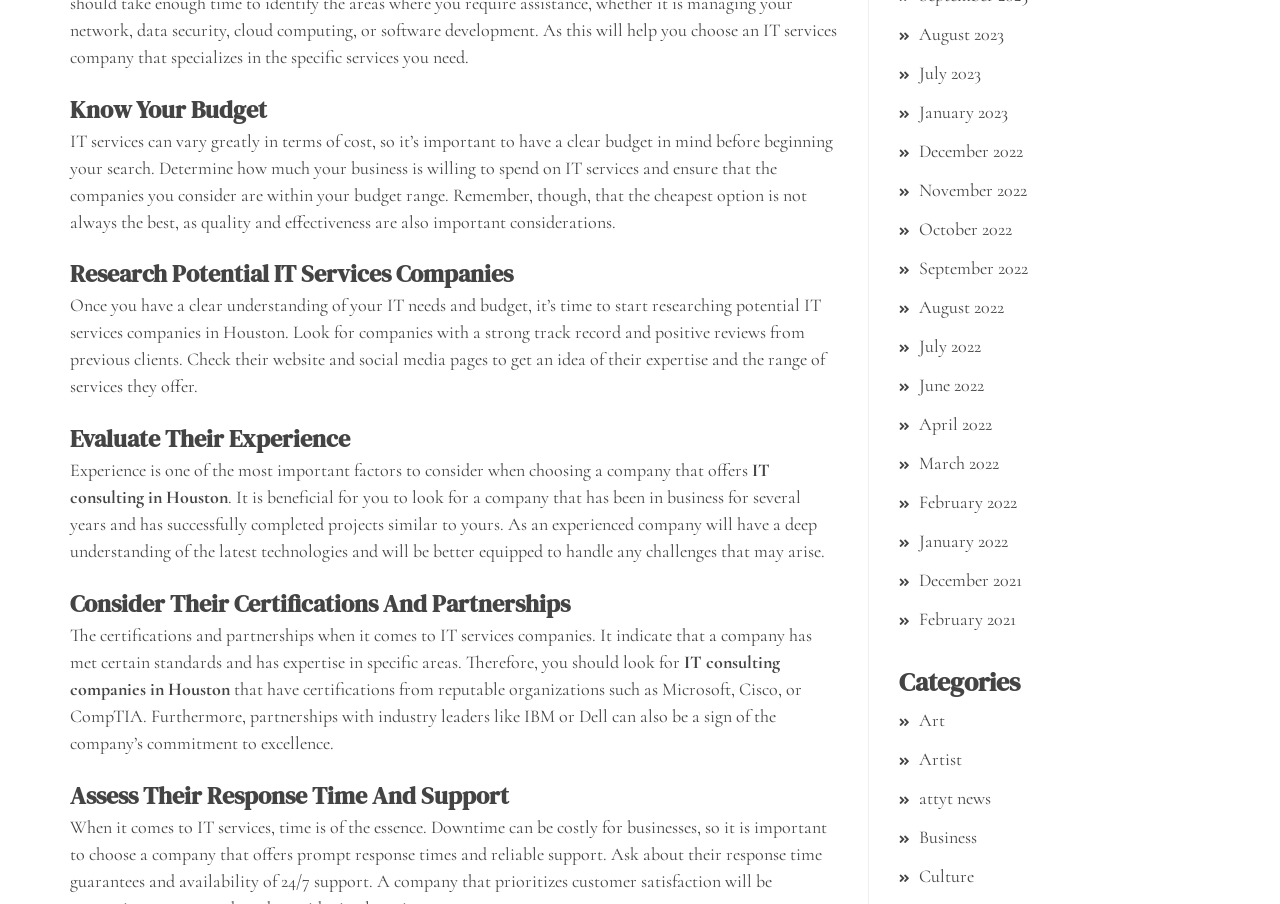Identify the bounding box coordinates of the element to click to follow this instruction: 'Learn about Business'. Ensure the coordinates are four float values between 0 and 1, provided as [left, top, right, bottom].

[0.718, 0.914, 0.763, 0.938]